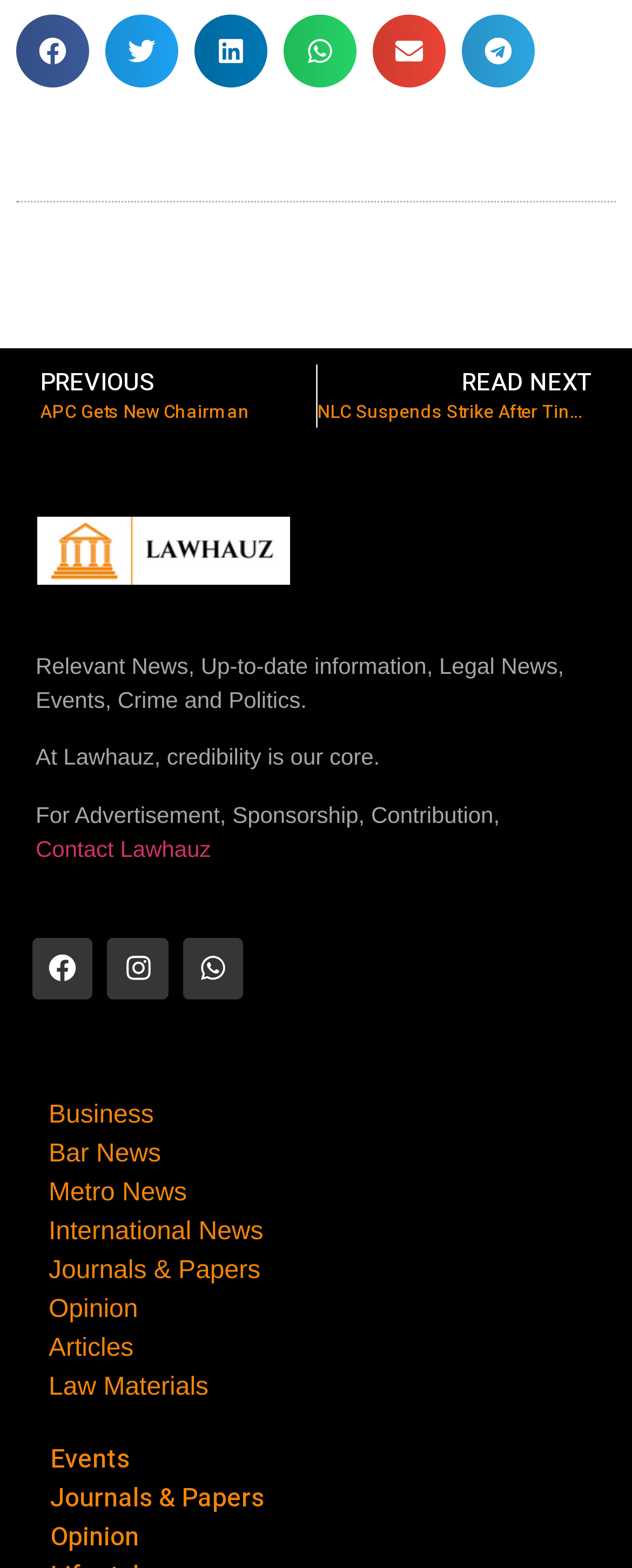Find the bounding box coordinates of the clickable area required to complete the following action: "Read previous news".

[0.026, 0.232, 0.499, 0.273]